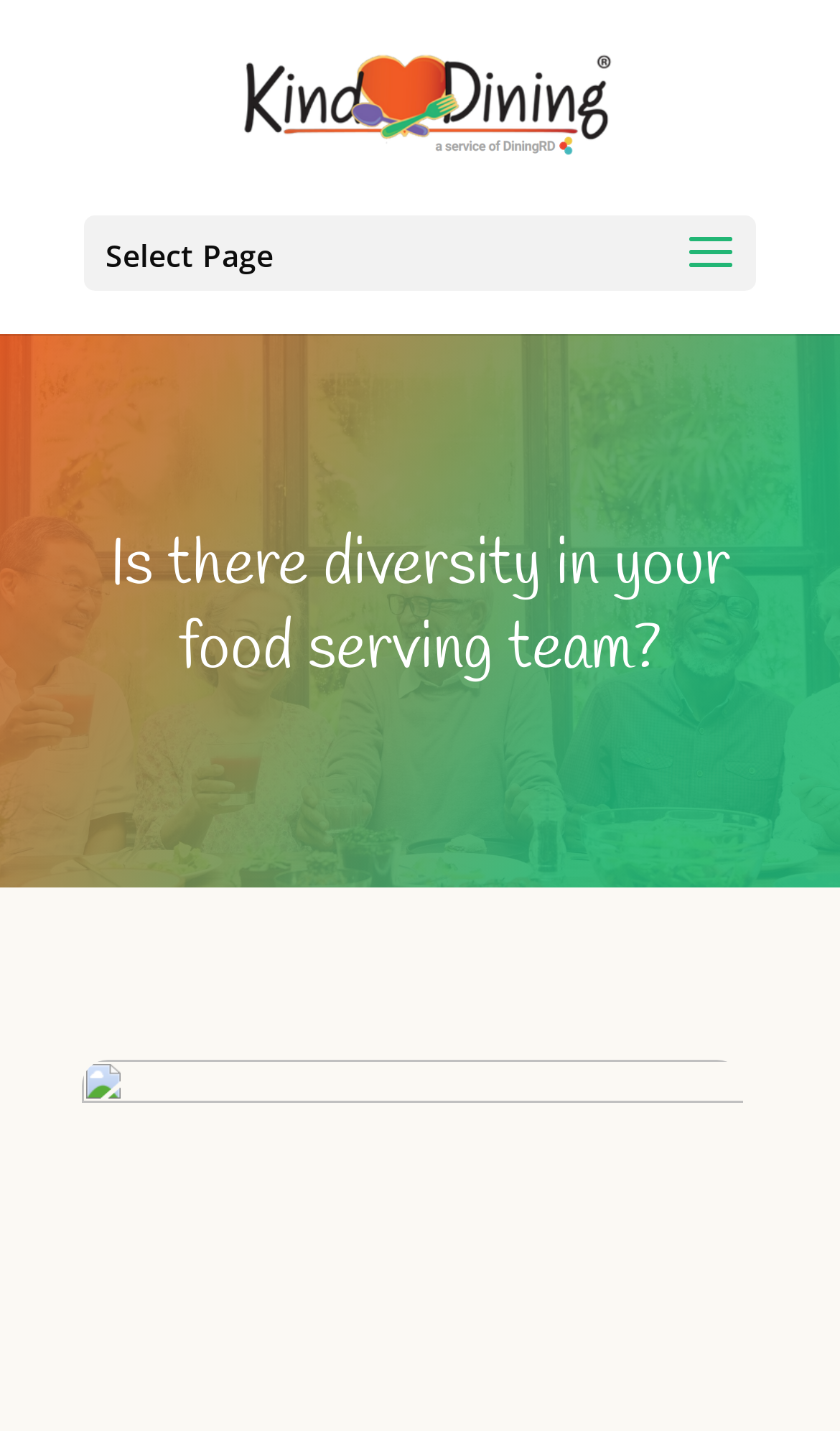Identify the bounding box coordinates for the UI element that matches this description: "alt="Kind Dining | DiningRD"".

[0.263, 0.052, 0.749, 0.092]